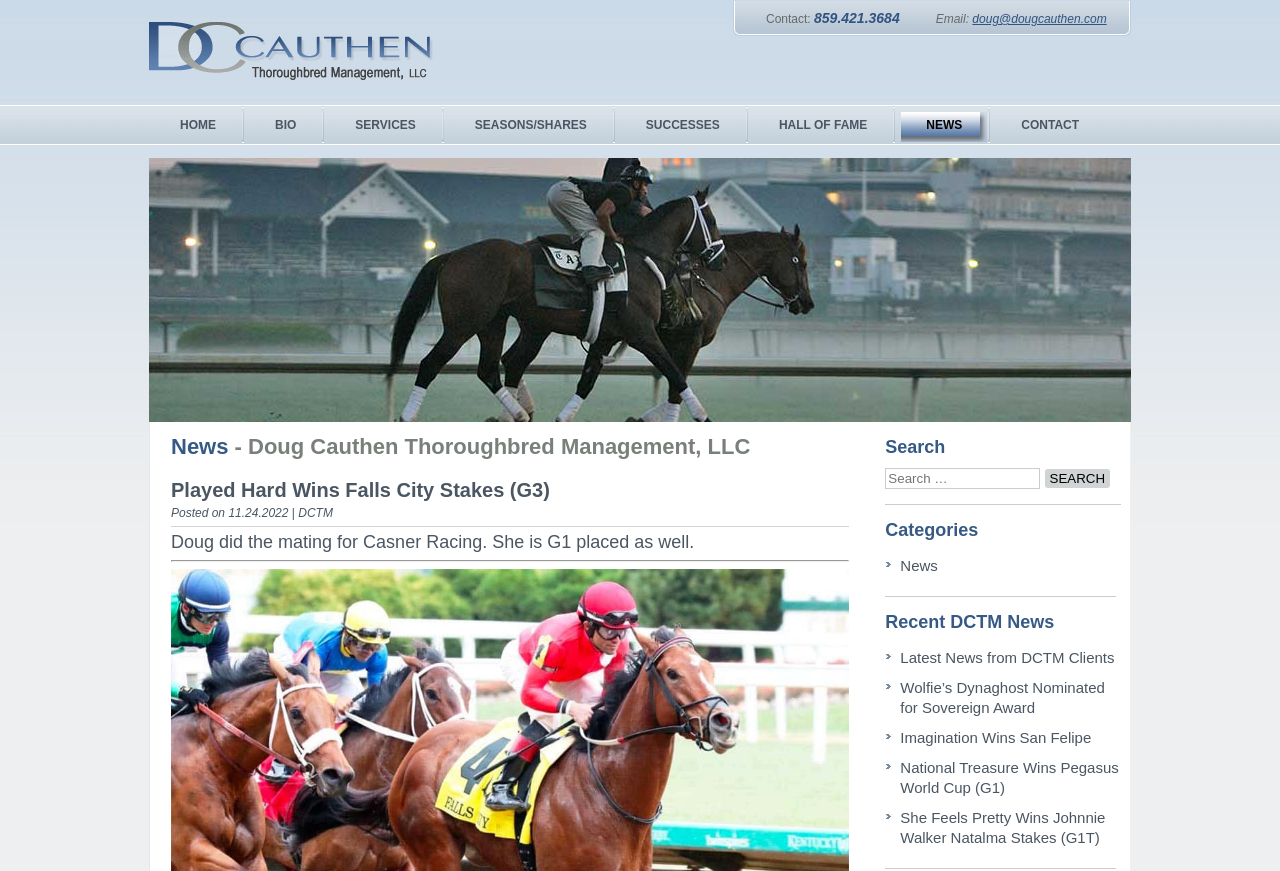Offer an extensive depiction of the webpage and its key elements.

This webpage is about Doug Cauthen Thoroughbred Management, LLC, with a focus on news and updates. At the top, there is a navigation menu with 8 links: HOME, BIO, SERVICES, SEASONS/SHARES, SUCCESSES, HALL OF FAME, NEWS, and CONTACT. Below the navigation menu, there is a heading that reads "News - Doug Cauthen Thoroughbred Management, LLC". 

The main content of the page is an article titled "Played Hard Wins Falls City Stakes (G3)", which is posted on November 24, 2022. The article is written by DCTM and has a brief description about Doug doing the mating for Casner Racing. 

To the right of the article, there is a search bar with a "Search" button. Below the search bar, there are three headings: "Categories", "Recent DCTM News", and a list of links to recent news articles, including "Latest News from DCTM Clients", "Wolfie’s Dynaghost Nominated for Sovereign Award", "Imagination Wins San Felipe", "National Treasure Wins Pegasus World Cup (G1)", and "She Feels Pretty Wins Johnnie Walker Natalma Stakes (G1T)". 

At the top right corner, there is a contact section with a phone number, email address, and a link to the contact page.